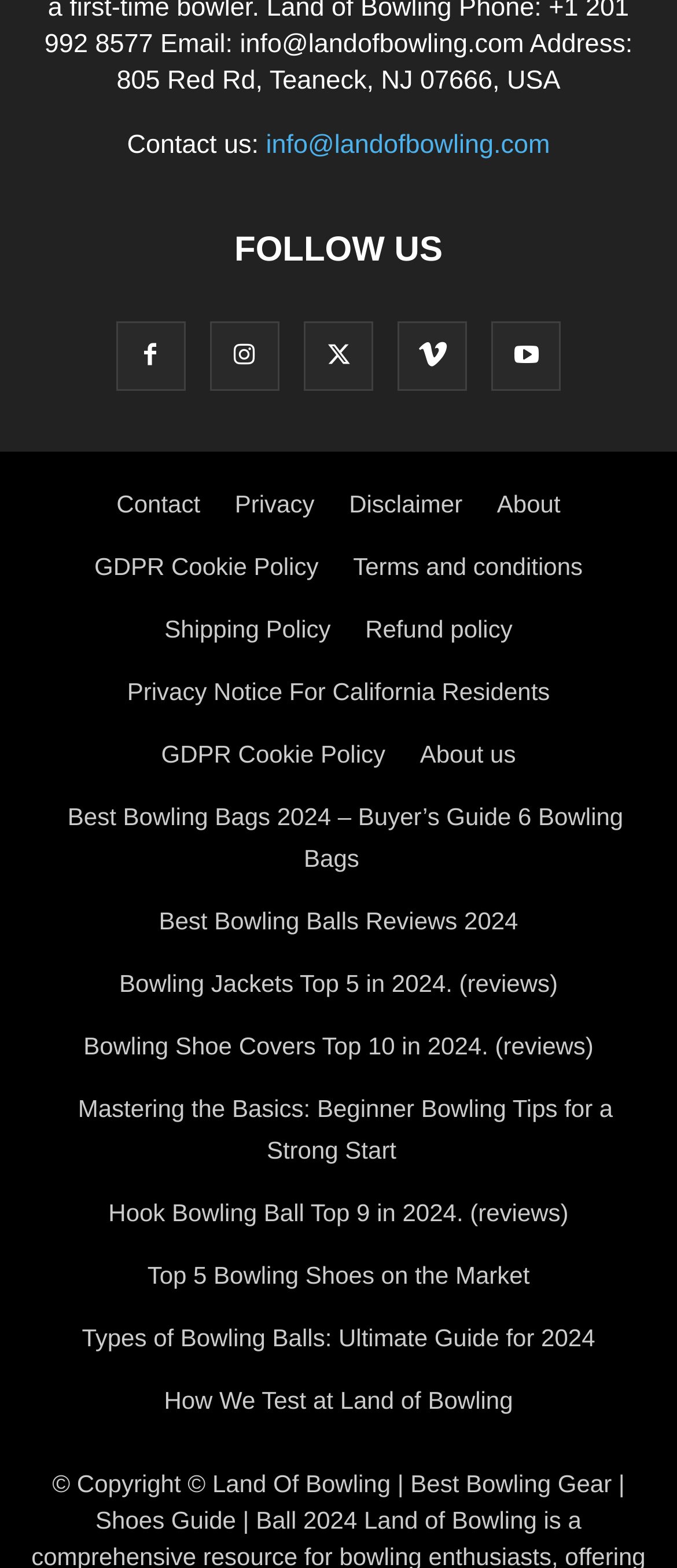Given the element description "Terms and conditions", identify the bounding box of the corresponding UI element.

[0.521, 0.353, 0.861, 0.37]